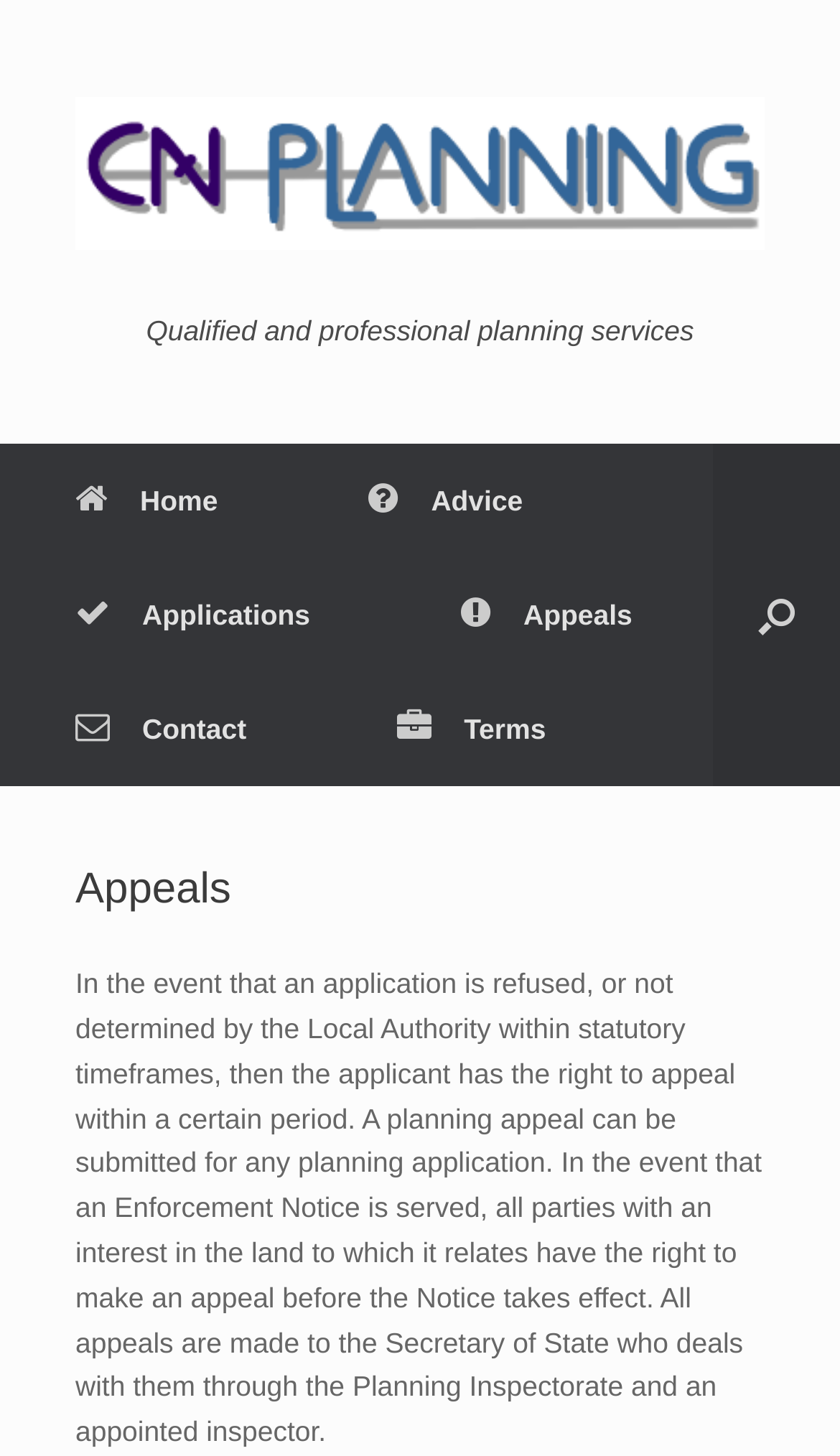What is the main topic of this webpage?
Please describe in detail the information shown in the image to answer the question.

Based on the webpage content, the main topic is 'Appeals' which is also indicated by the heading 'Appeals' and the detailed text explaining the process of planning appeals.